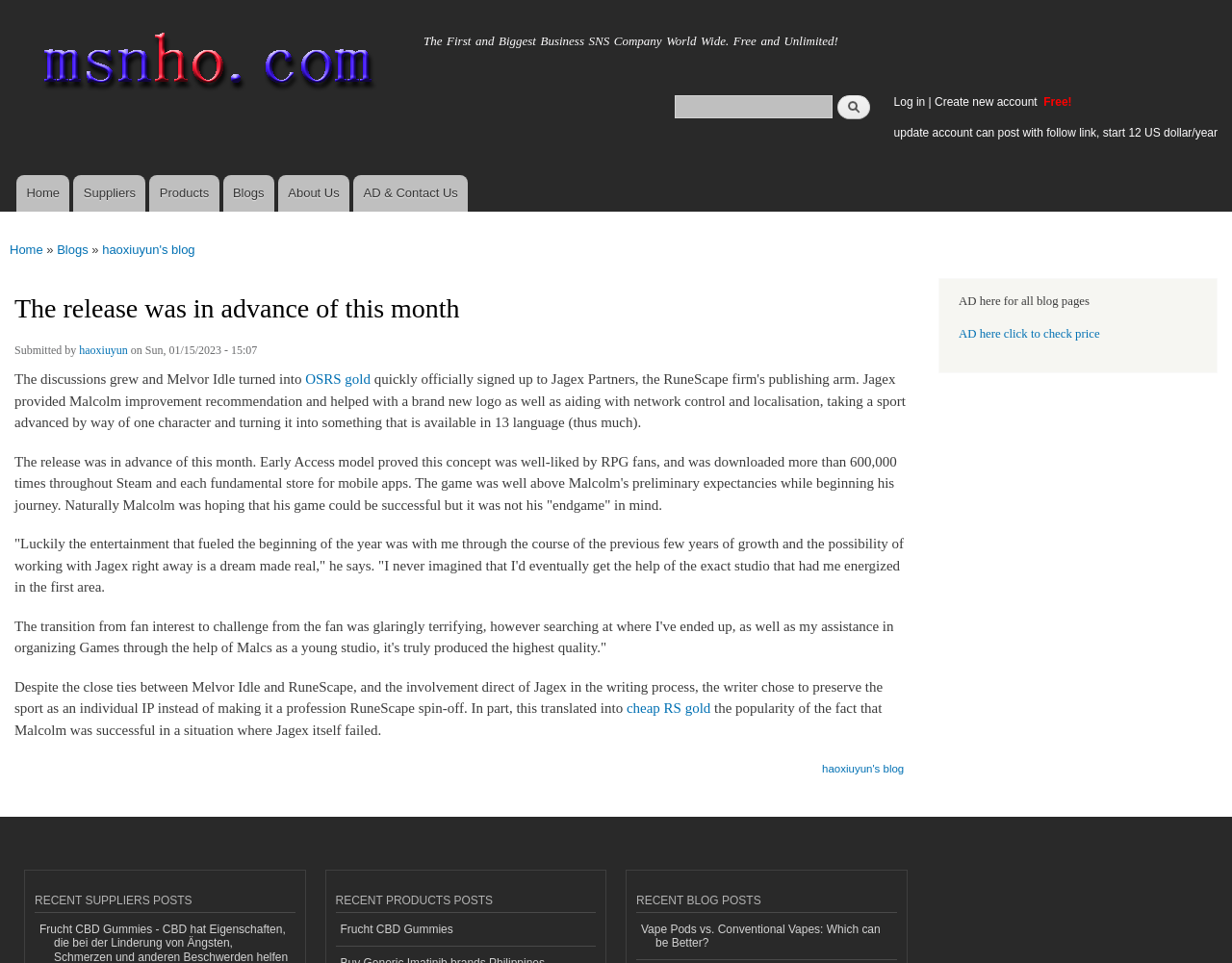Find and provide the bounding box coordinates for the UI element described with: "Home".

[0.013, 0.182, 0.057, 0.22]